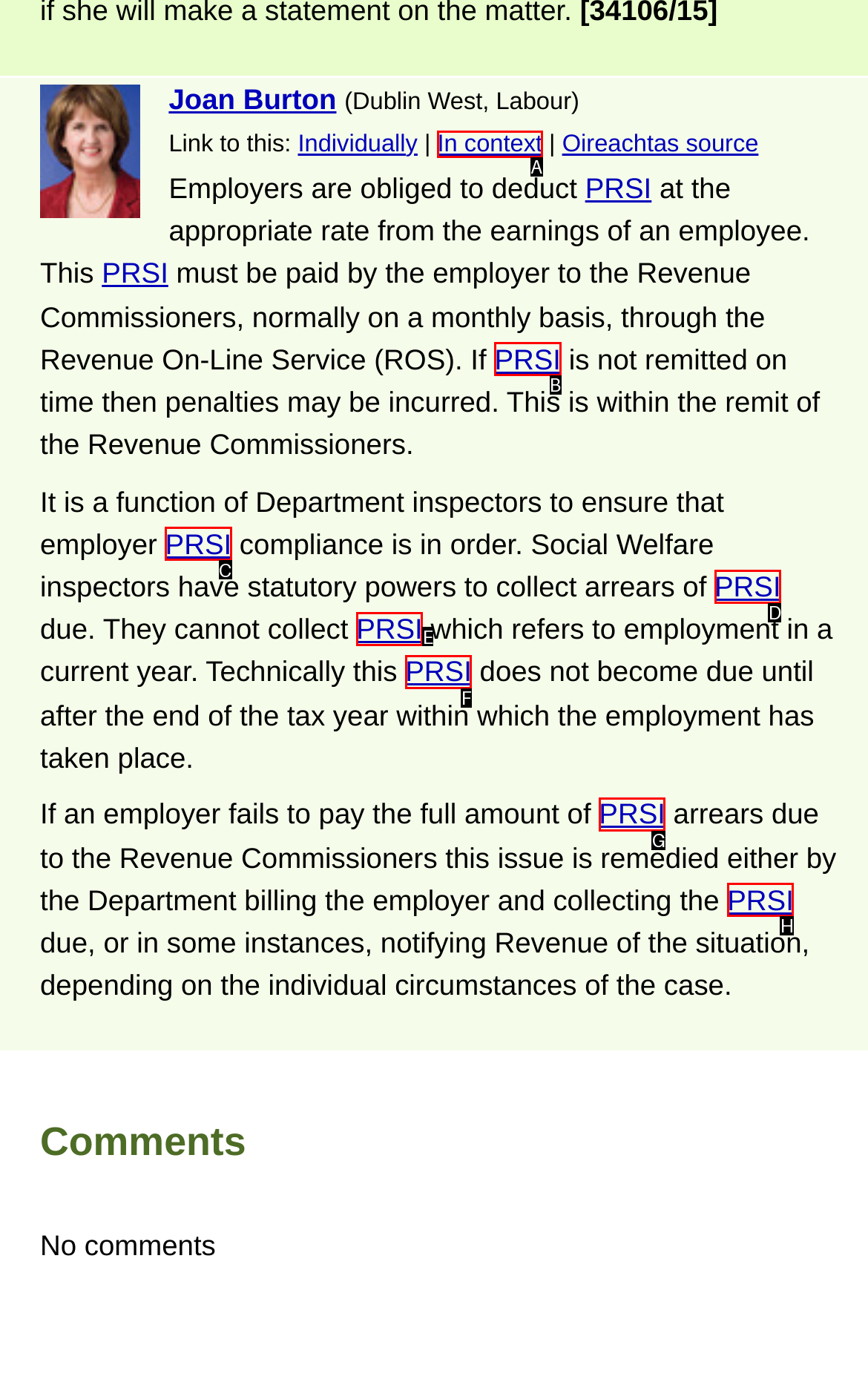Based on the provided element description: In context, identify the best matching HTML element. Respond with the corresponding letter from the options shown.

A